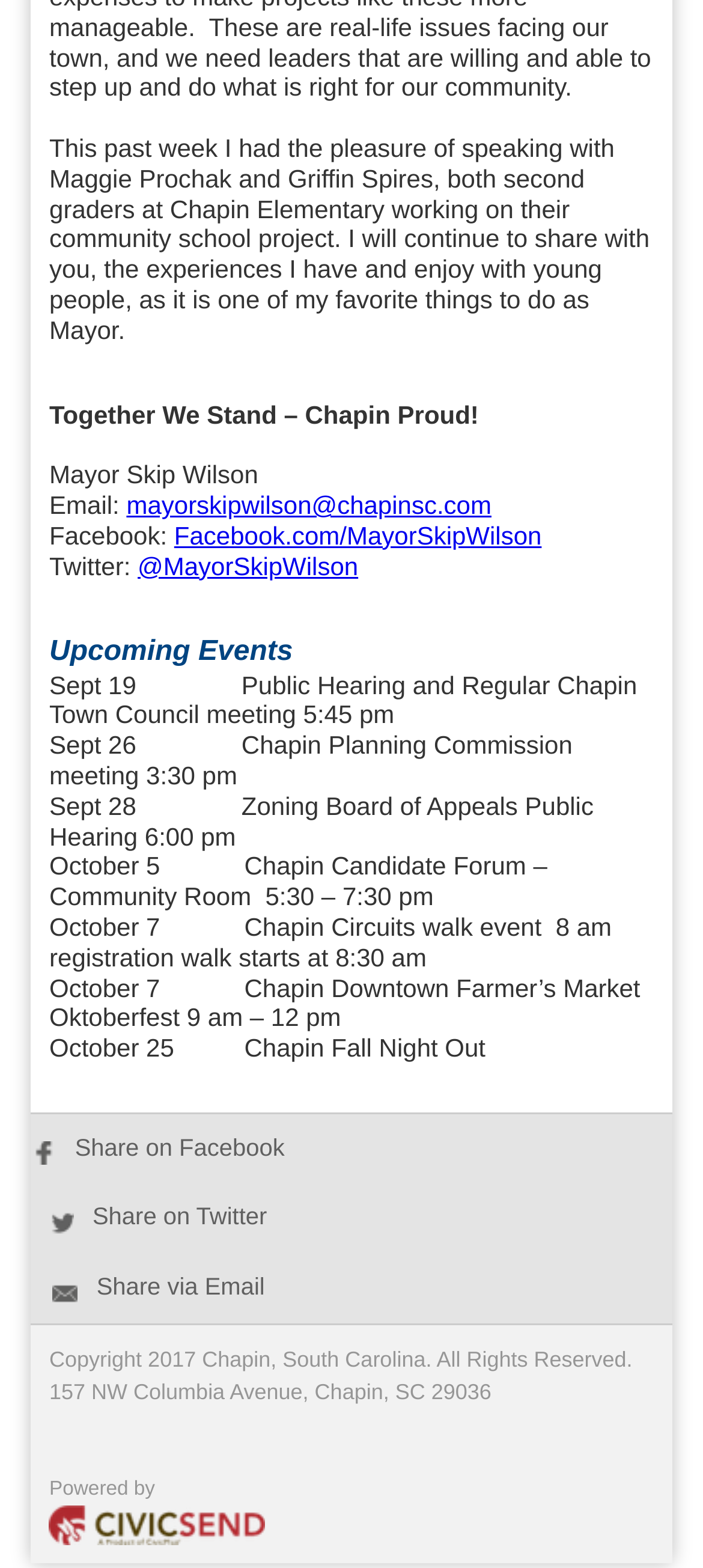What is the date of the Chapin Fall Night Out event?
Look at the image and provide a short answer using one word or a phrase.

October 25